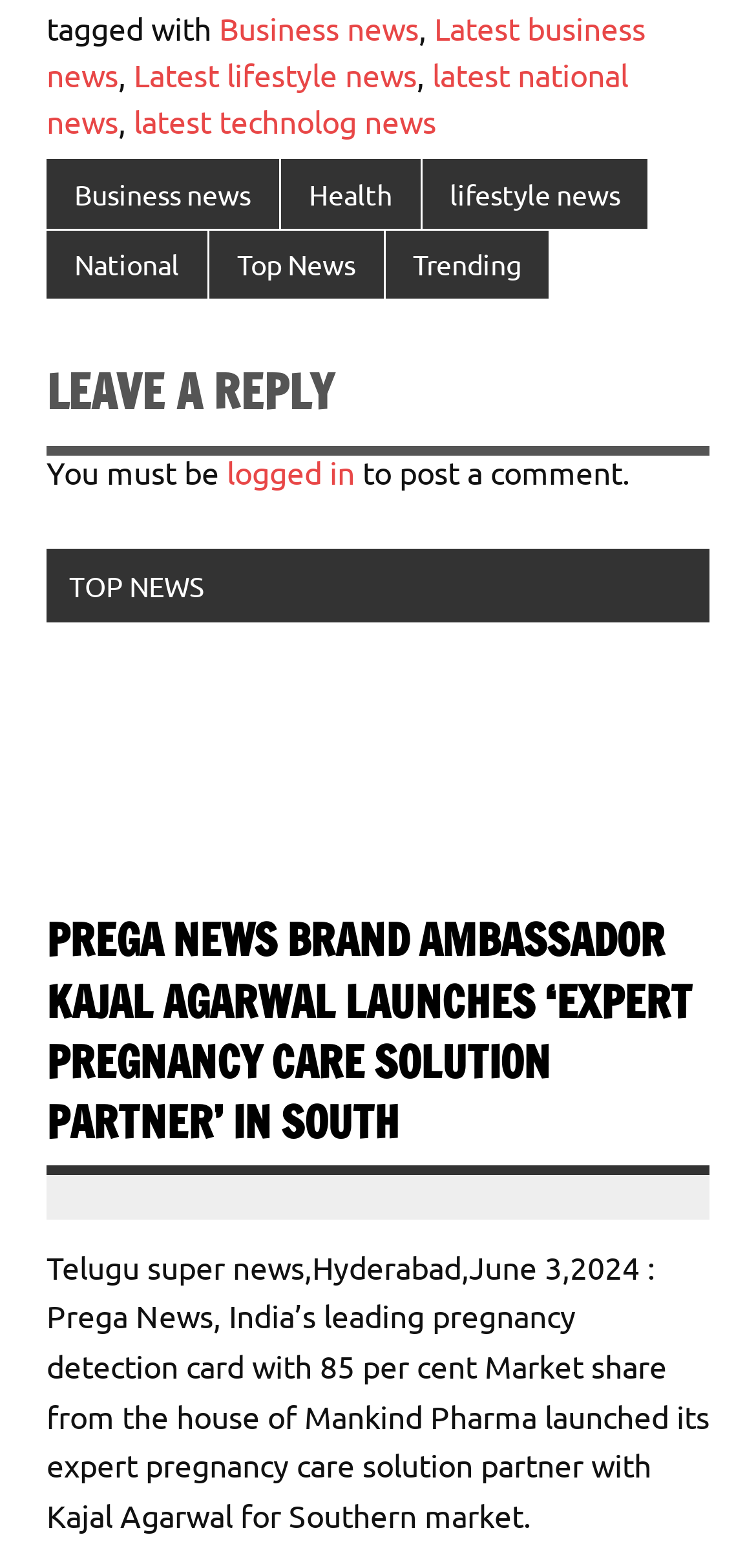Answer the question briefly using a single word or phrase: 
What is the market share of Prega News?

85 per cent